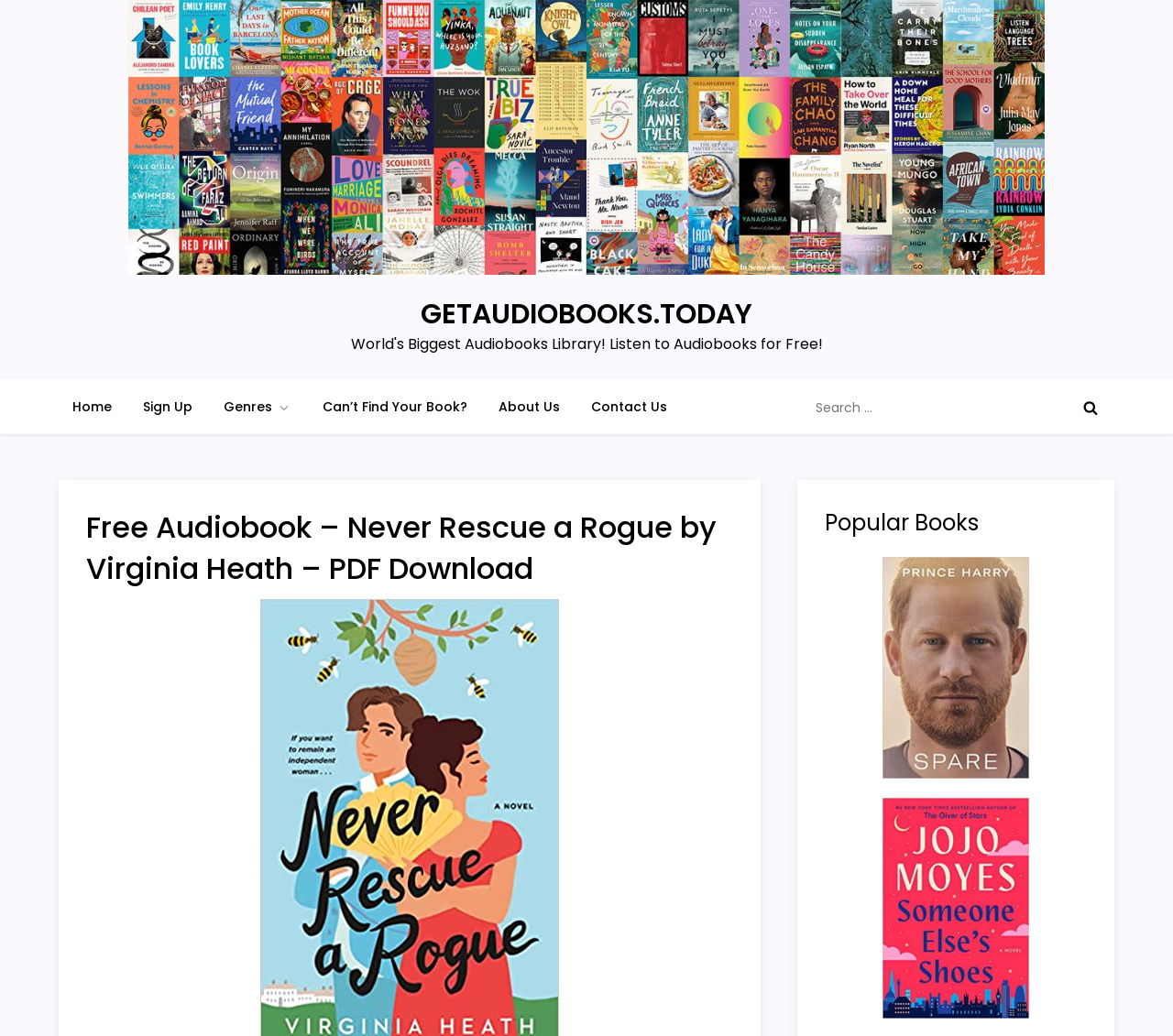Determine the bounding box coordinates of the section I need to click to execute the following instruction: "Search for a book". Provide the coordinates as four float numbers between 0 and 1, i.e., [left, top, right, bottom].

[0.688, 0.367, 0.95, 0.42]